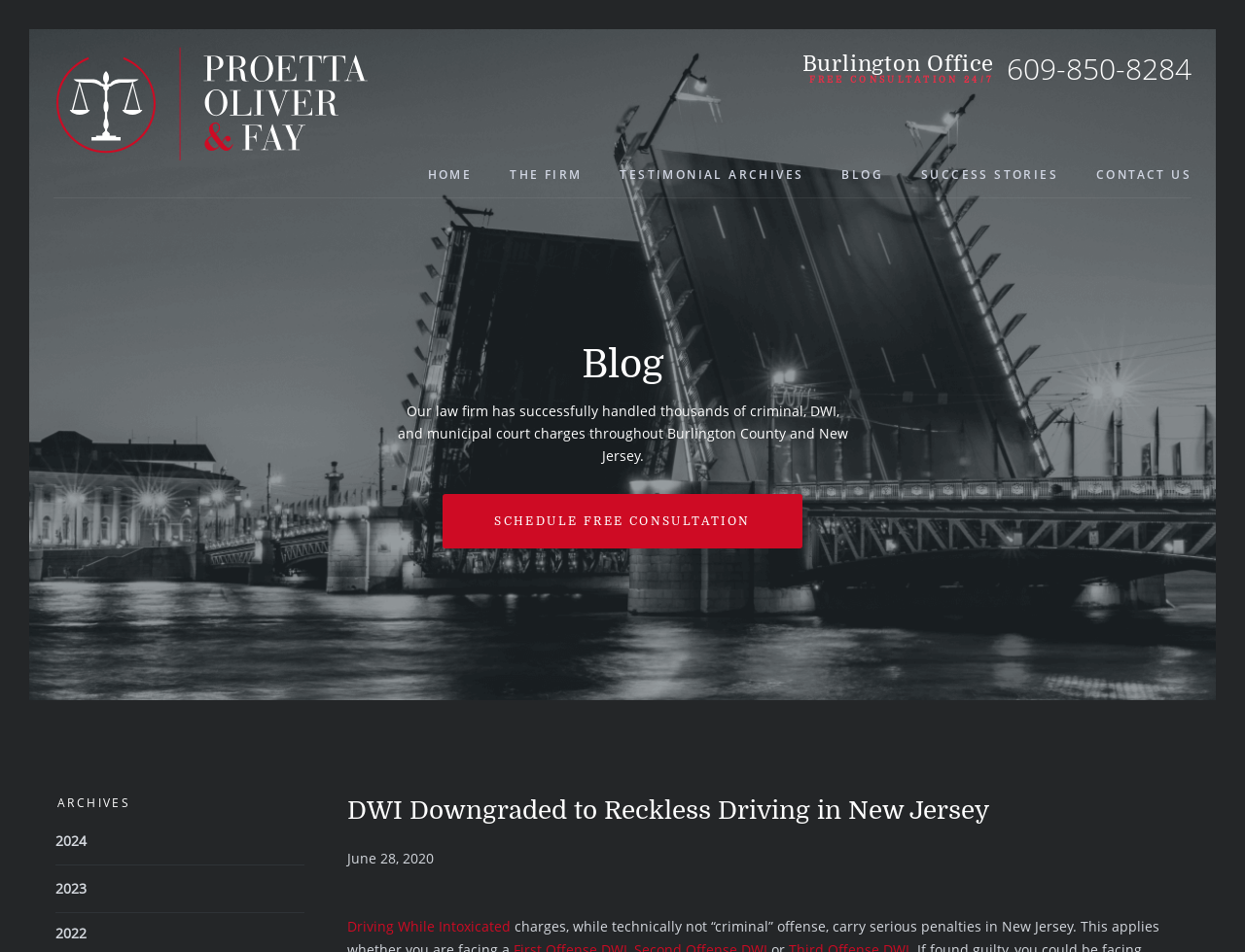Can you pinpoint the bounding box coordinates for the clickable element required for this instruction: "Read the article by Игорь Фельдман"? The coordinates should be four float numbers between 0 and 1, i.e., [left, top, right, bottom].

None